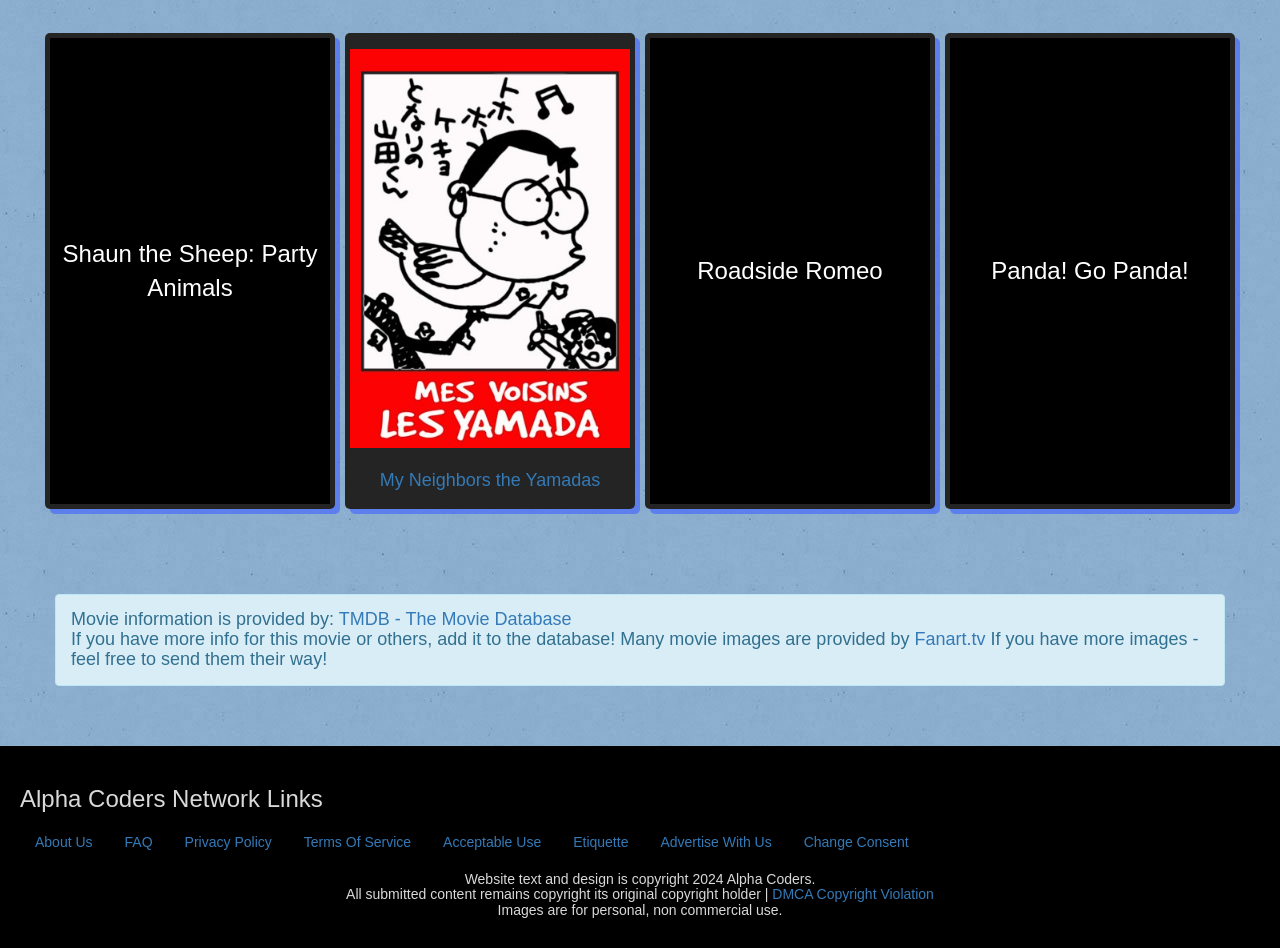What is the purpose of Fanart.tv according to the webpage?
Refer to the image and give a detailed response to the question.

The webpage mentions that Fanart.tv provides many movie images, and users can send more images to them.